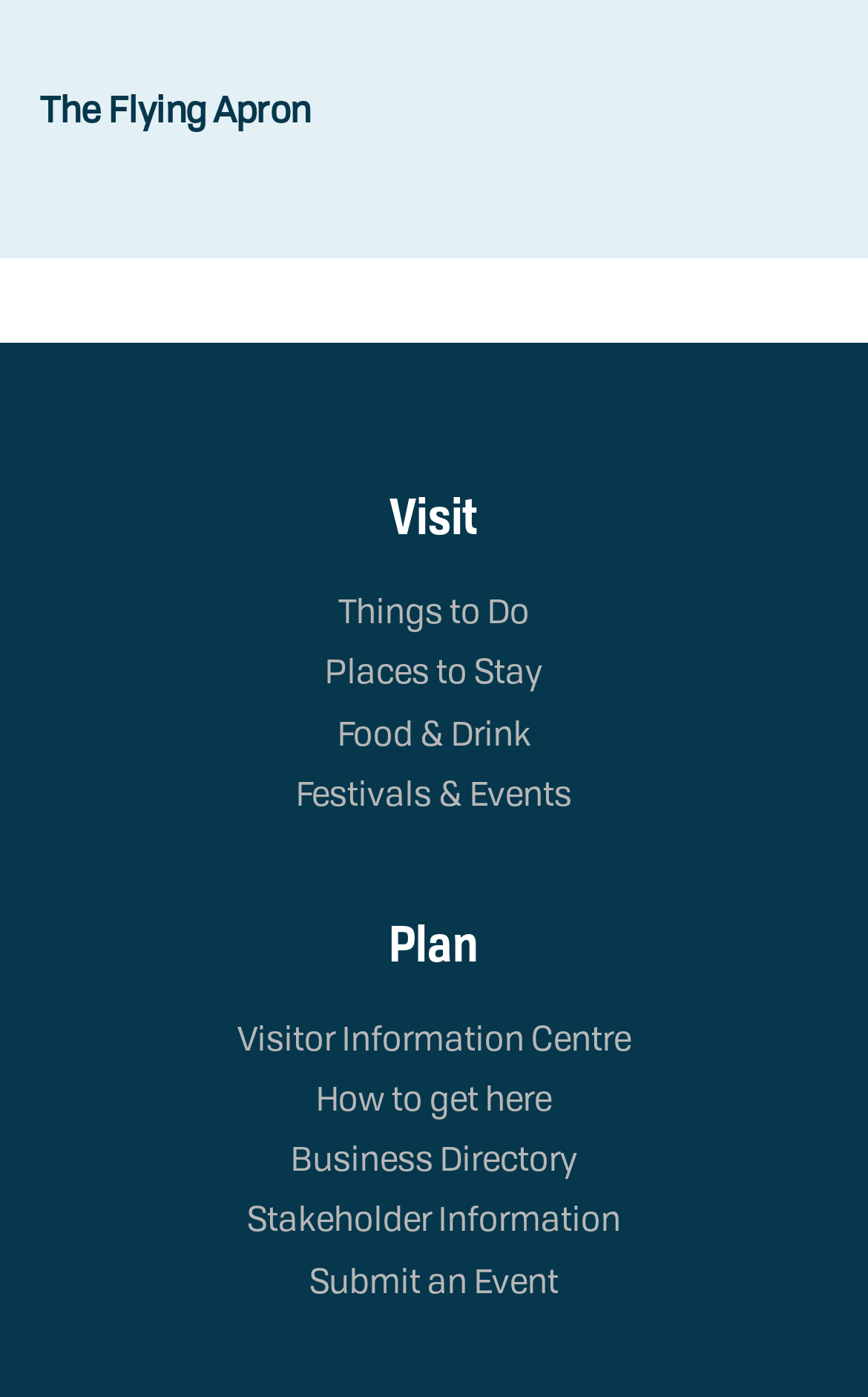Please determine the bounding box coordinates of the element's region to click in order to carry out the following instruction: "Explore Food & Drink options". The coordinates should be four float numbers between 0 and 1, i.e., [left, top, right, bottom].

[0.388, 0.511, 0.612, 0.539]